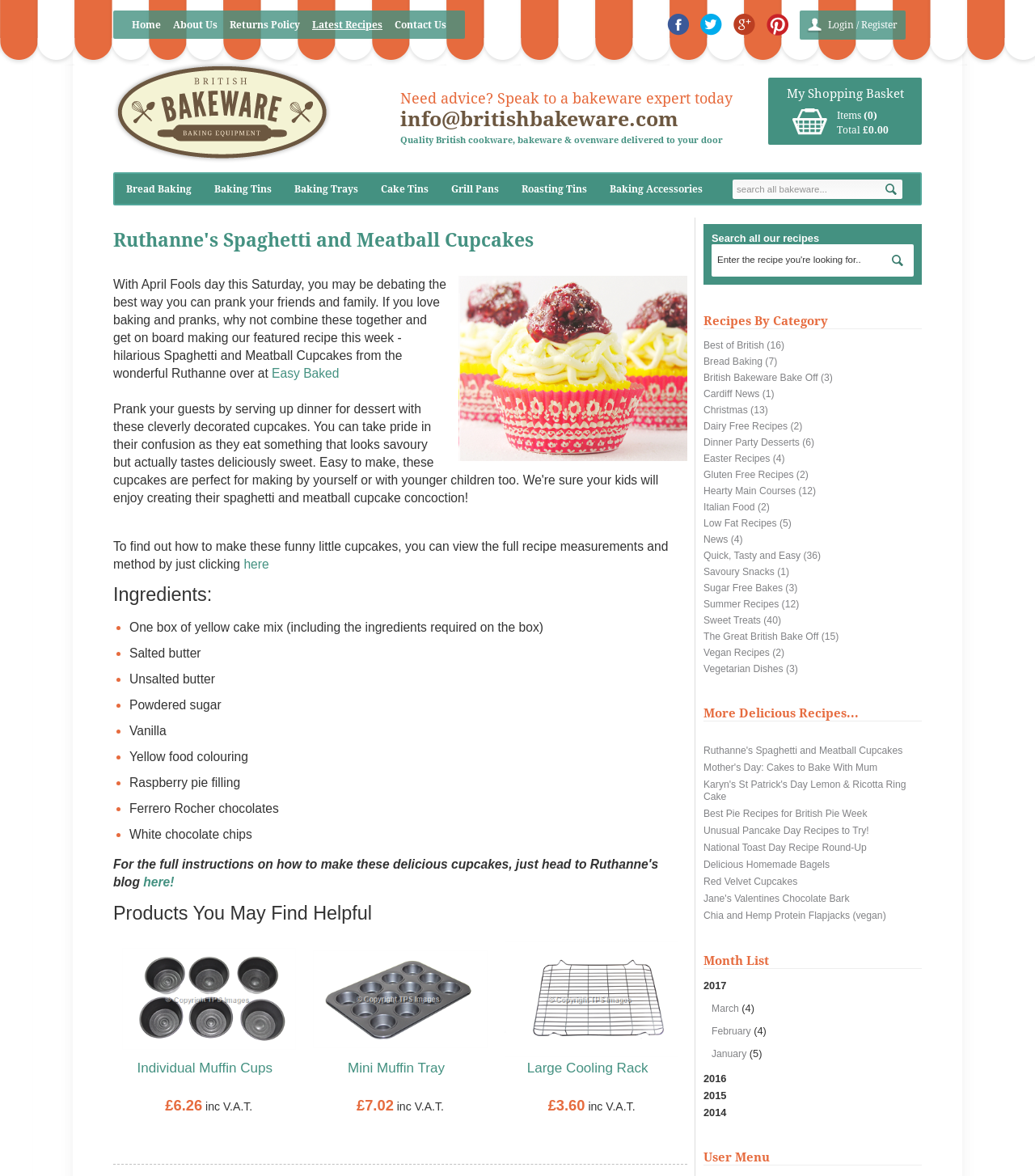Provide the text content of the webpage's main heading.

Ruthanne's Spaghetti and Meatball Cupcakes